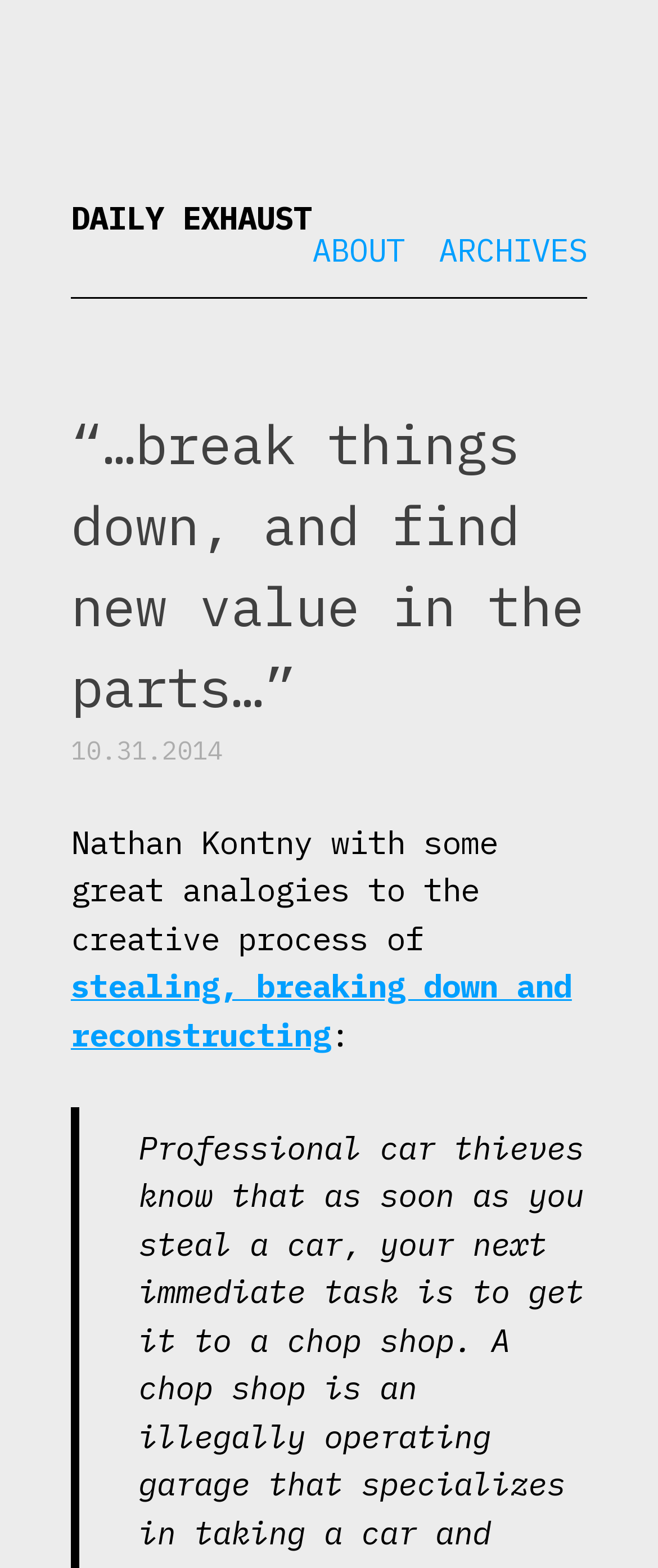Using the provided element description: "Style Guide", determine the bounding box coordinates of the corresponding UI element in the screenshot.

None